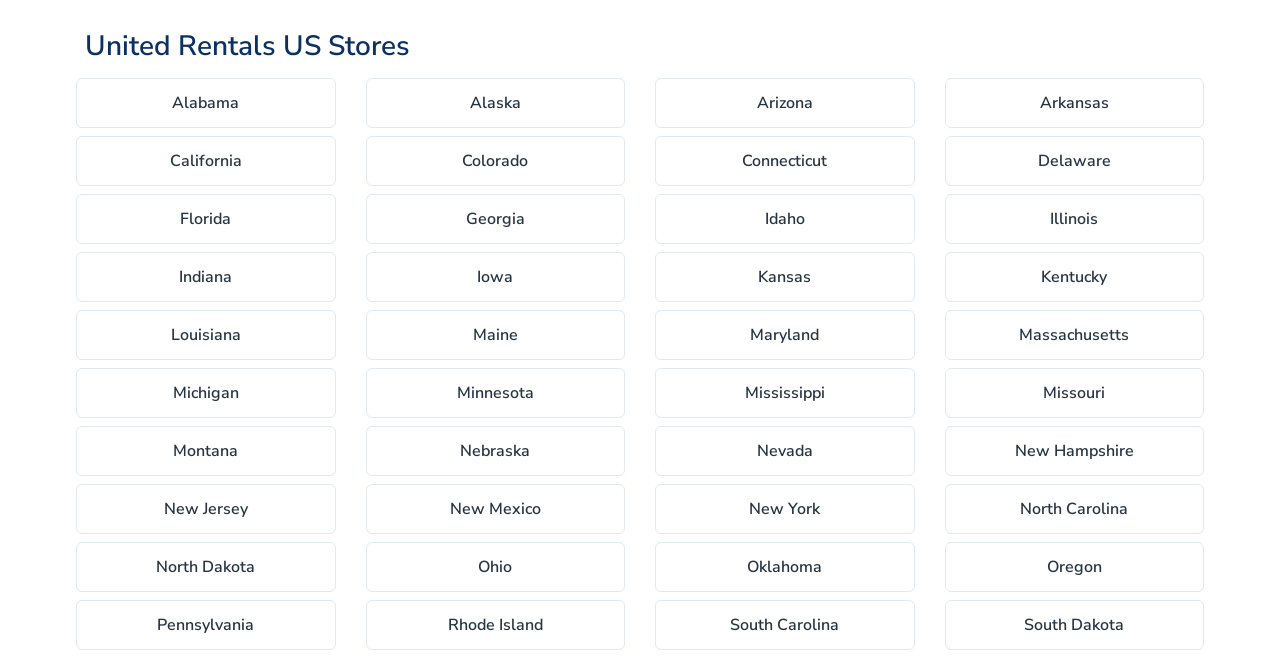Answer with a single word or phrase: 
How many states are listed on this webpage?

50